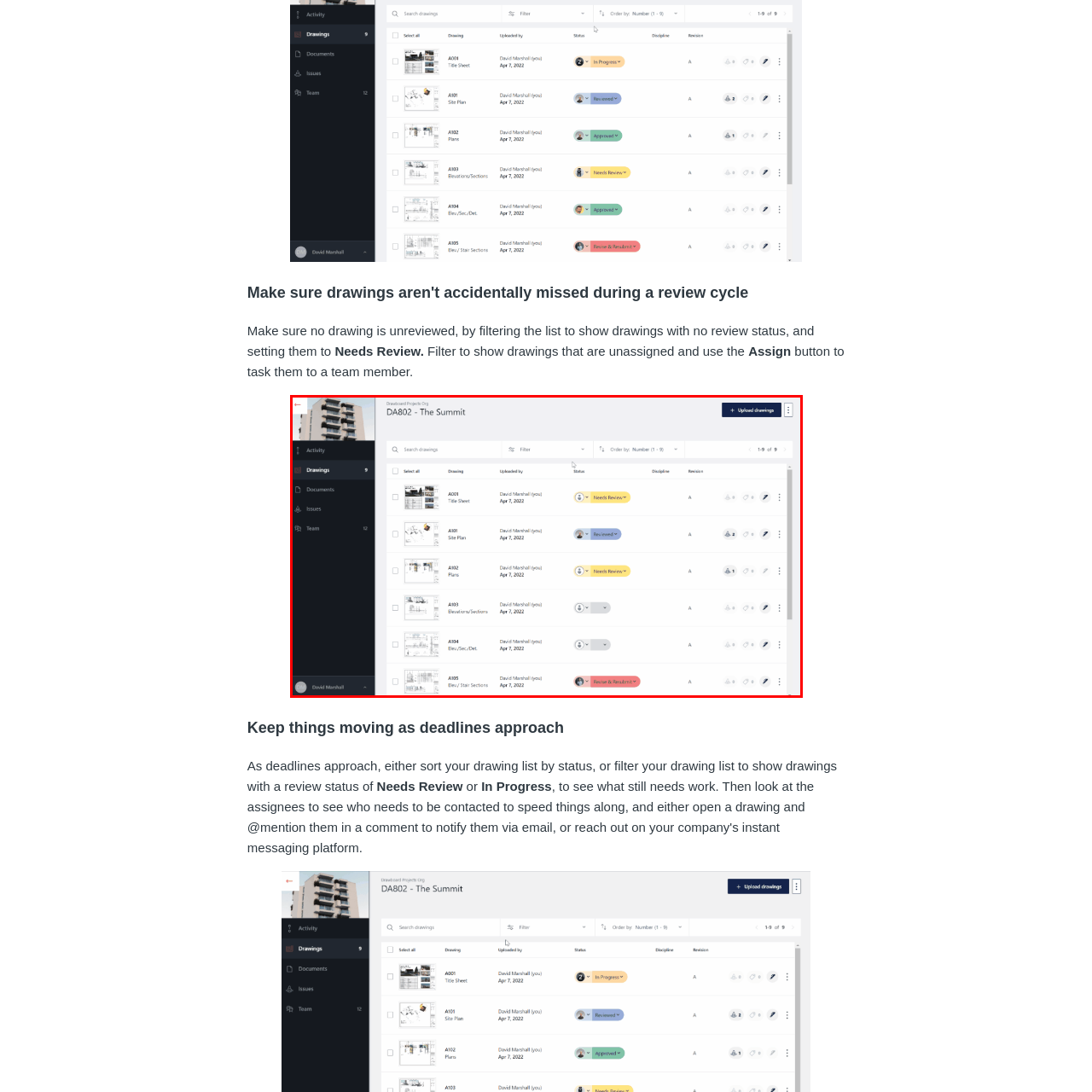Who uploaded the drawings?
Carefully examine the image within the red bounding box and provide a comprehensive answer based on what you observe.

According to the column 'Uploaded by', all the drawings were uploaded by a person named David Marshall.